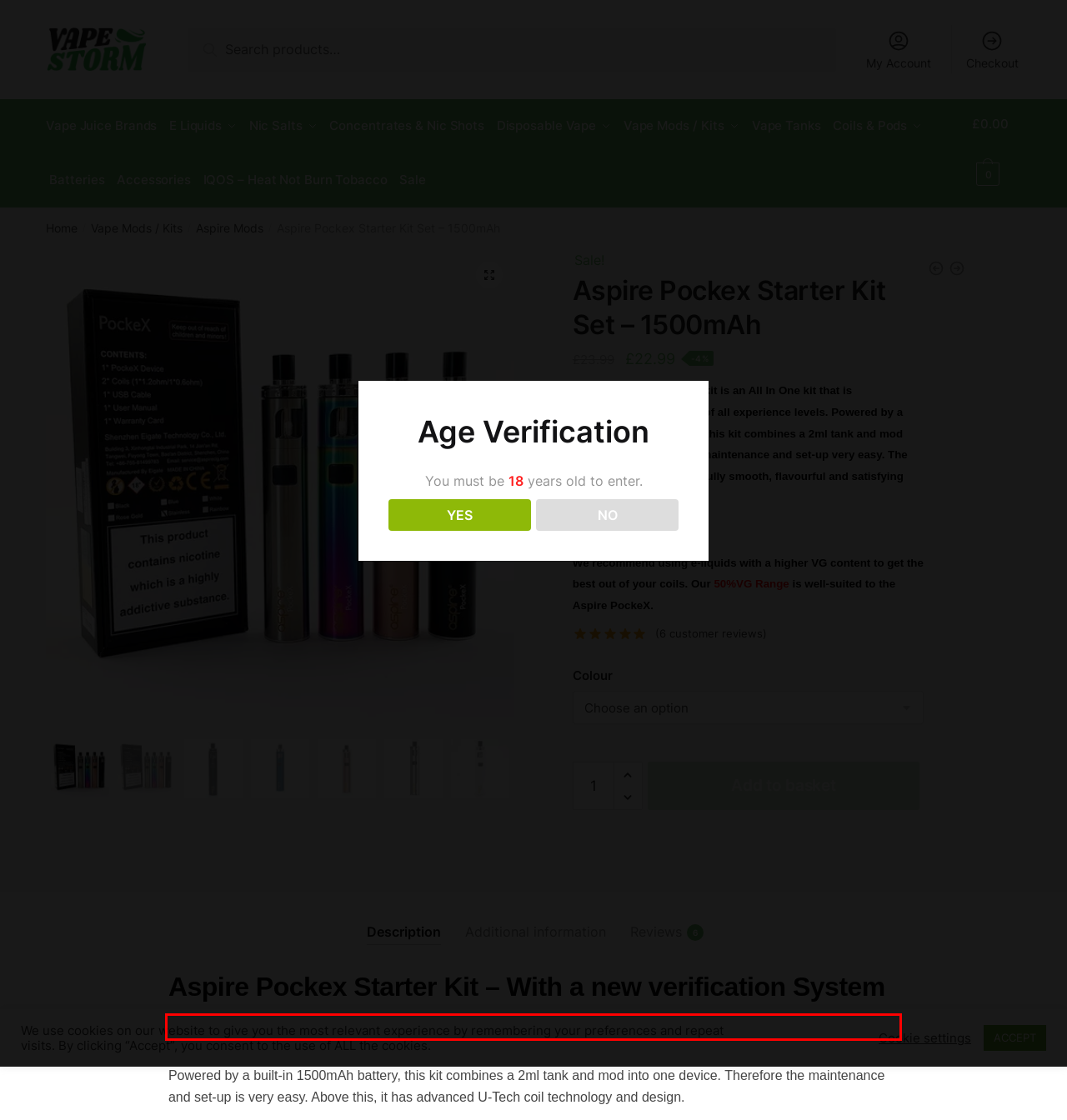Look at the webpage screenshot and recognize the text inside the red bounding box.

The Aspire PockeX vape kit is a sub-ohm AIO (All In One) kit that is perfect for vapers of all experience levels.